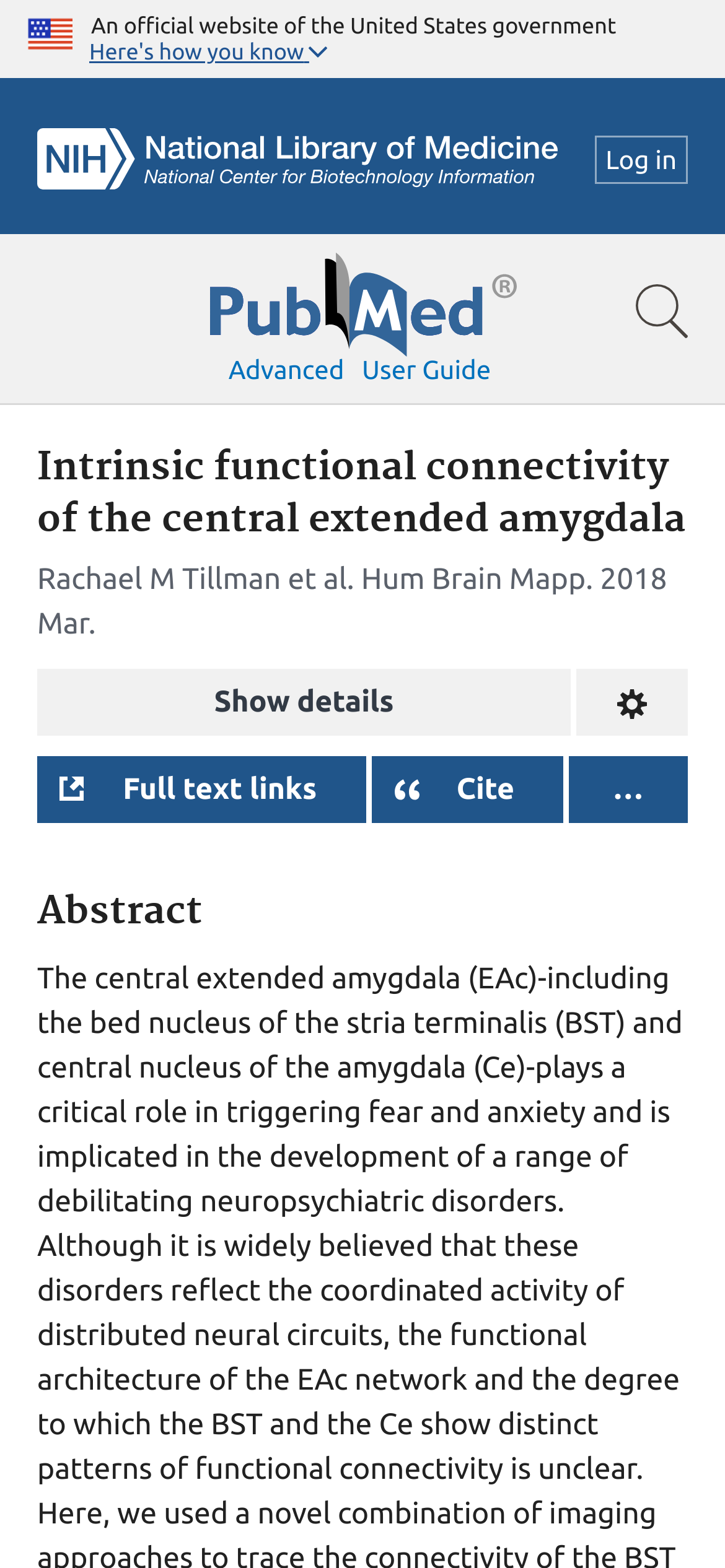Identify the bounding box coordinates of the region I need to click to complete this instruction: "Cite the article".

[0.63, 0.492, 0.71, 0.514]